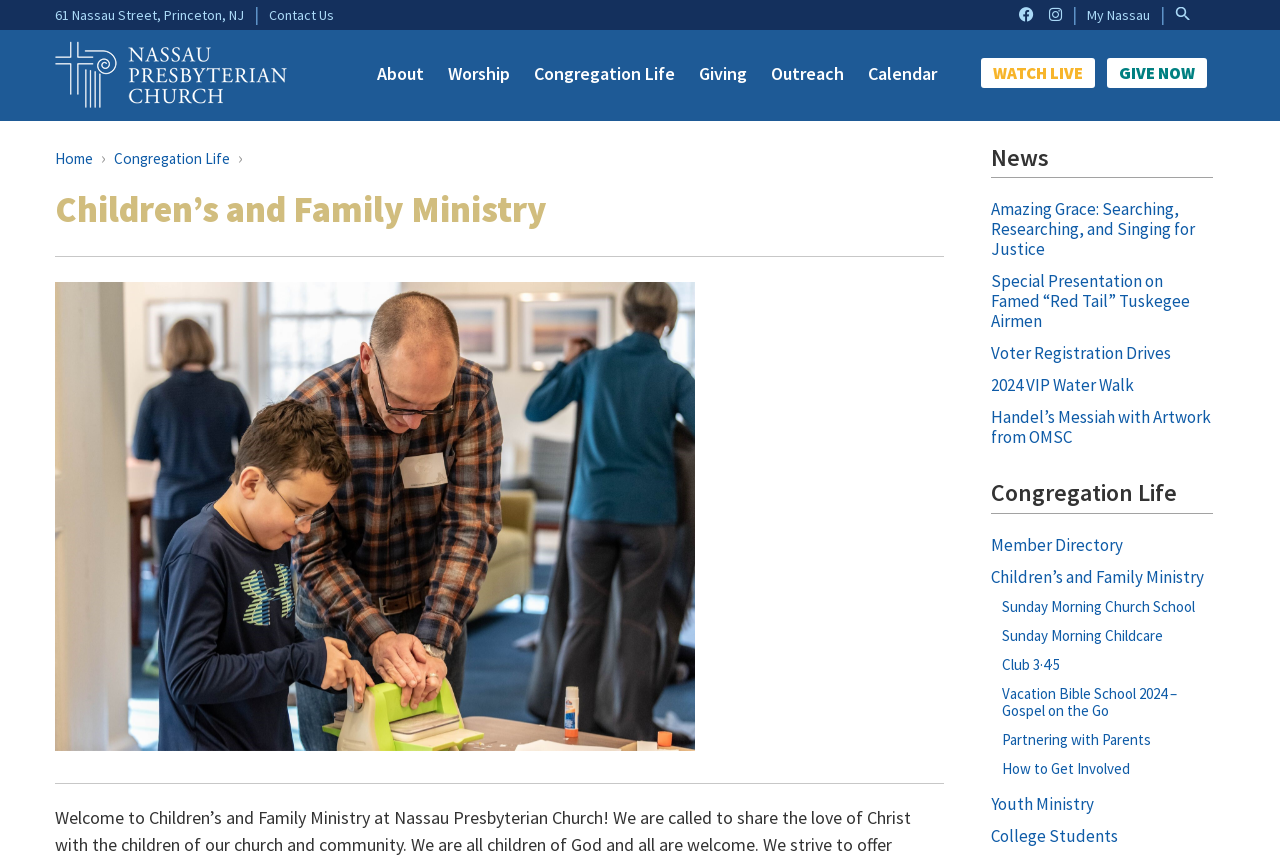Respond with a single word or phrase:
What is the address of the church?

61 Nassau Street, Princeton, NJ